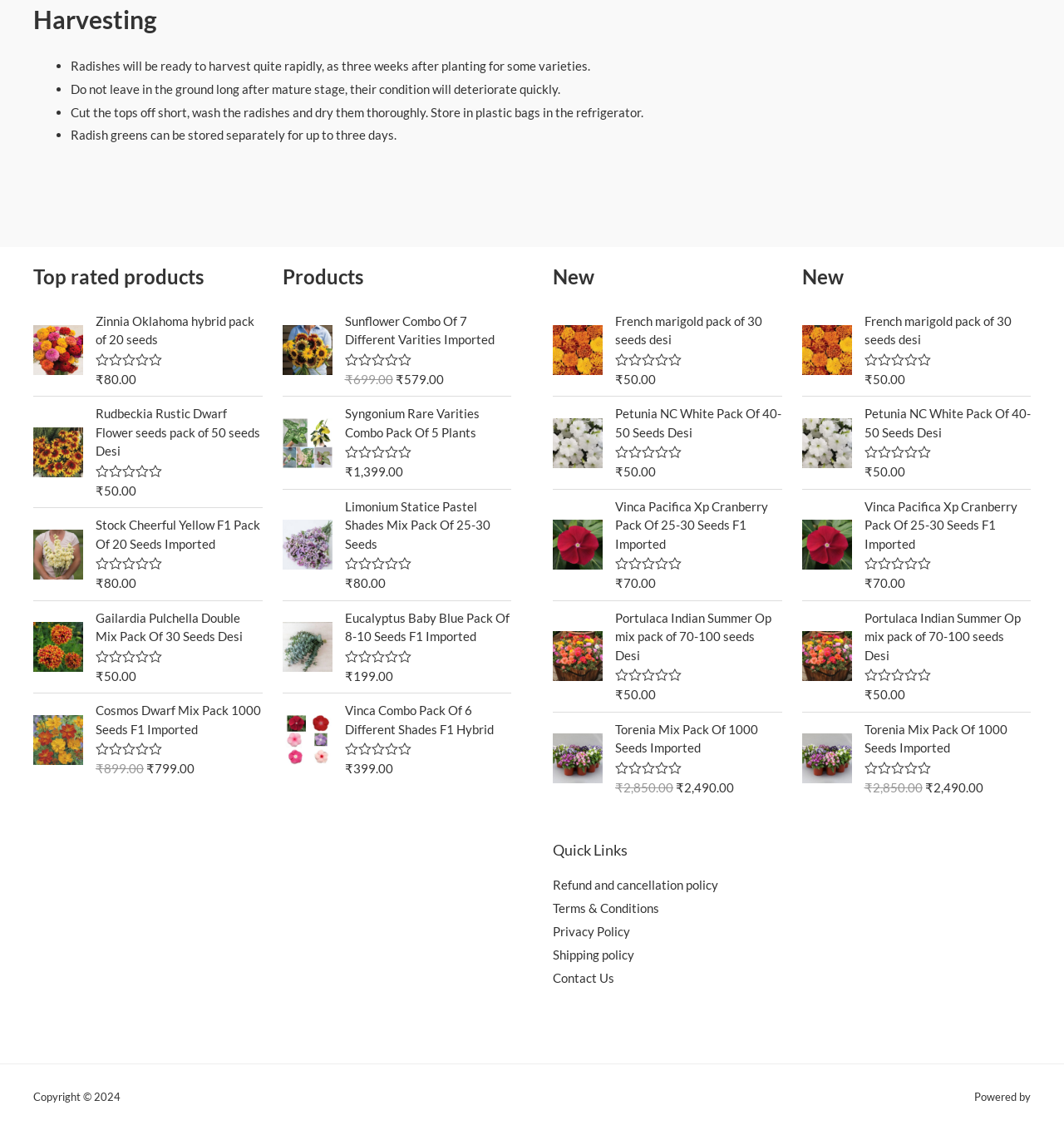Please identify the coordinates of the bounding box for the clickable region that will accomplish this instruction: "Click on the 'Sunflower Combo Of 7 Different Varities Imported' link".

[0.324, 0.276, 0.48, 0.309]